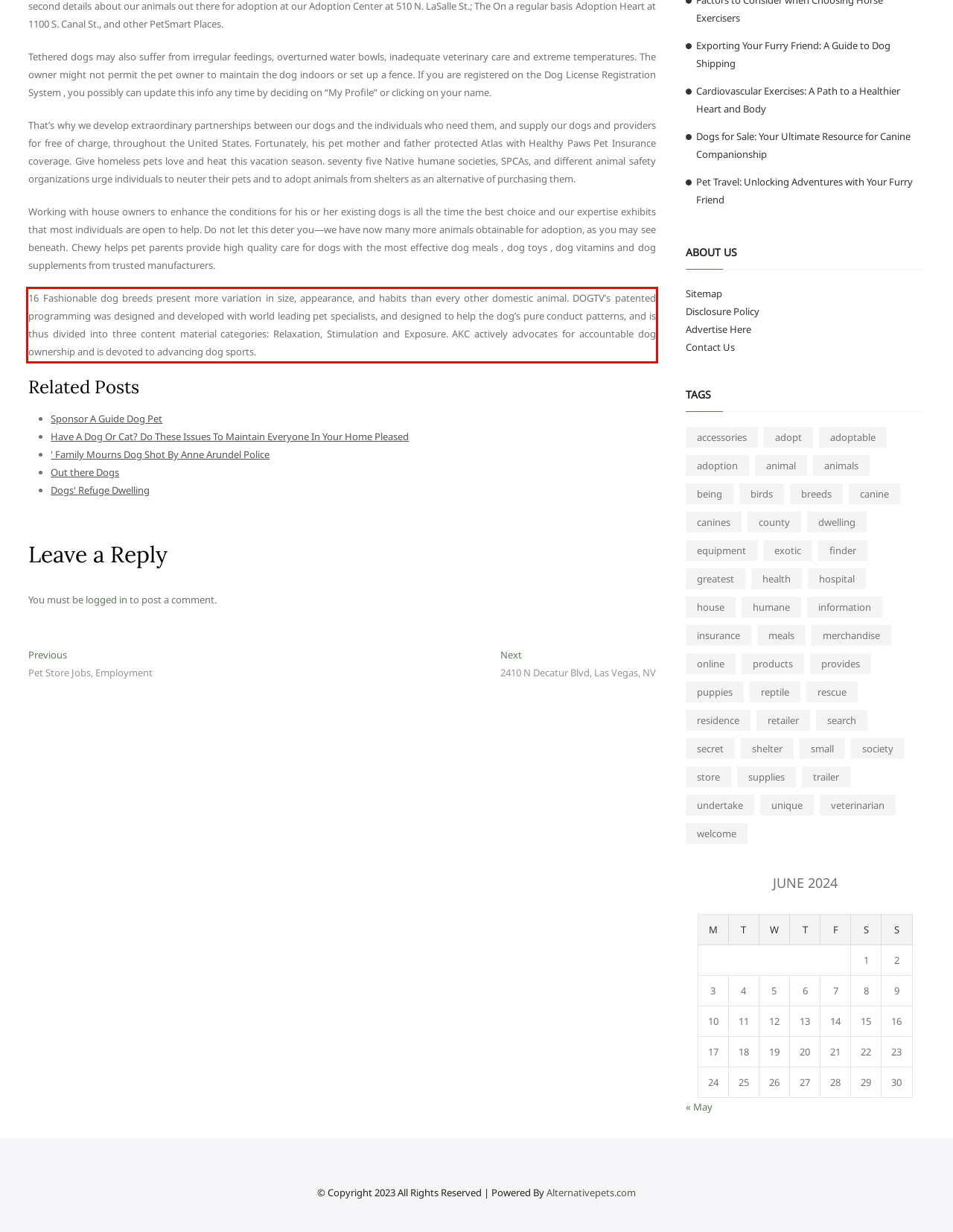Given a webpage screenshot, identify the text inside the red bounding box using OCR and extract it.

16 Fashionable dog breeds present more variation in size, appearance, and habits than every other domestic animal. DOGTV’s patented programming was designed and developed with world leading pet specialists, and designed to help the dog’s pure conduct patterns, and is thus divided into three content material categories: Relaxation, Stimulation and Exposure. AKC actively advocates for accountable dog ownership and is devoted to advancing dog sports.